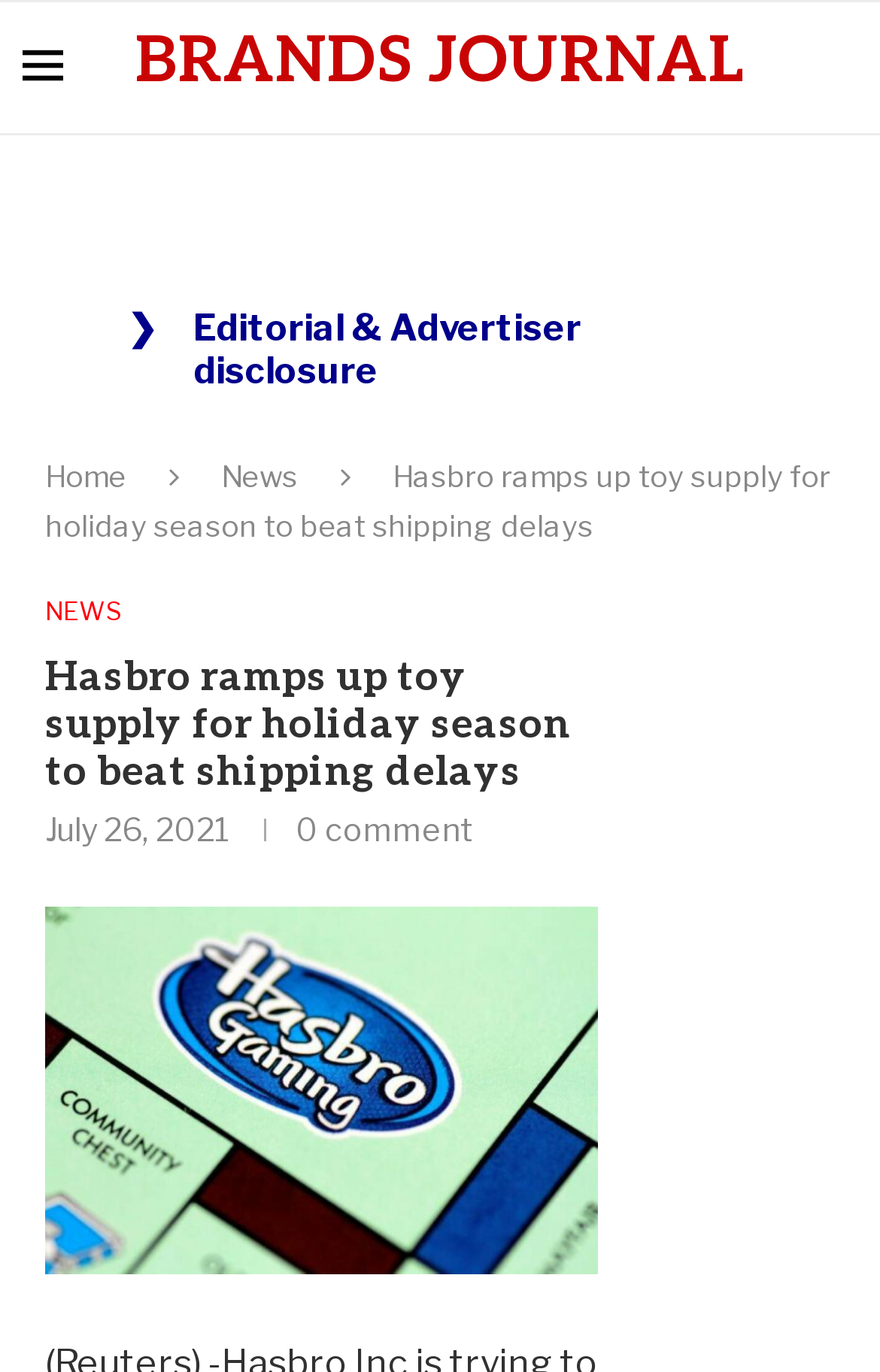What is the topic of the news article?
Please answer the question as detailed as possible.

The topic of the news article can be inferred from the static text element 'Hasbro ramps up toy supply for holiday season to beat shipping delays'. This text is likely the title of the news article, and it indicates that the article is about Hasbro's efforts to increase toy supply for the holiday season.